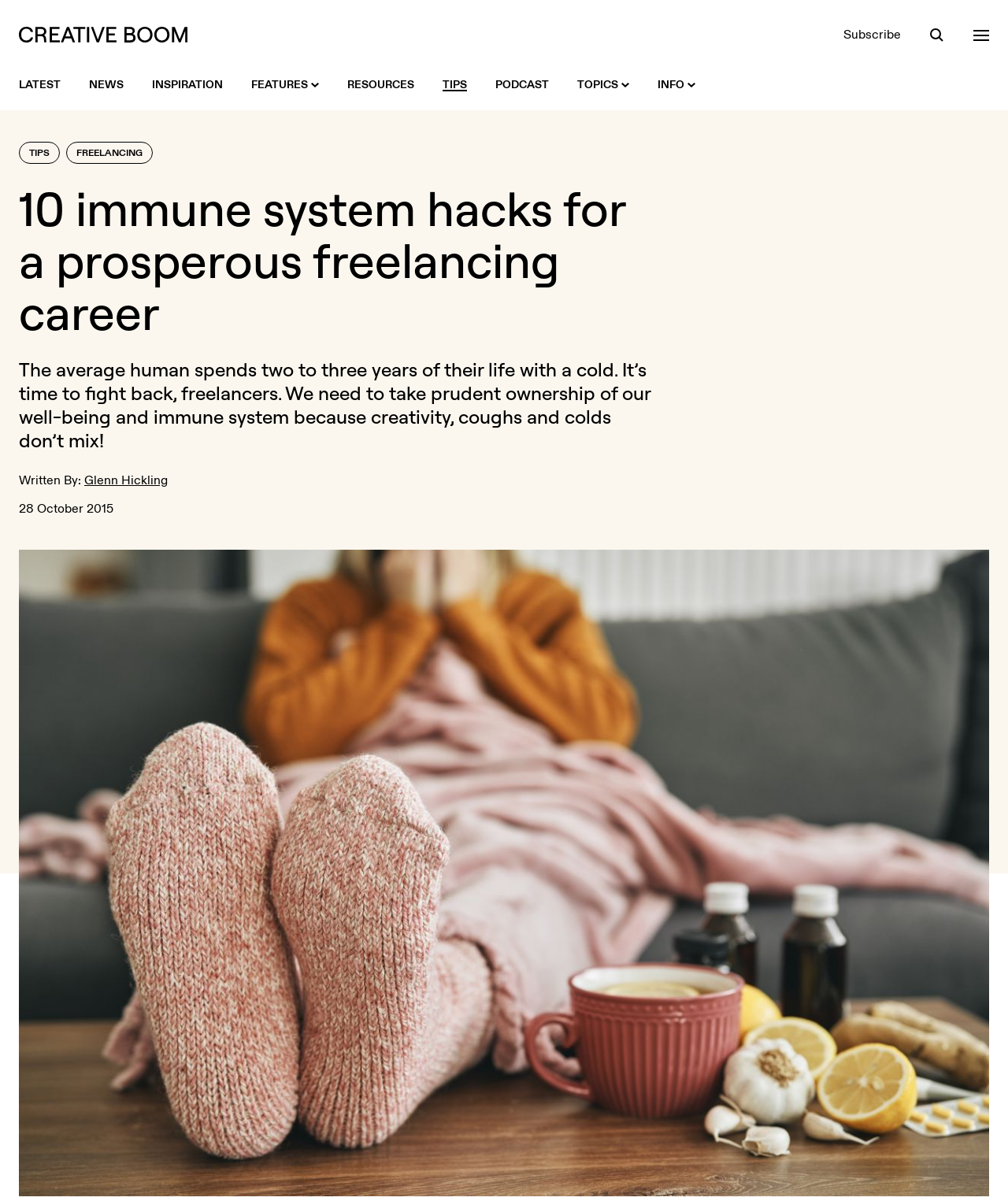What is the image licensed from?
Please use the image to provide an in-depth answer to the question.

The image licensing information can be found by looking at the image element that contains the text 'Image licensed via Adobe Stock', which indicates that the image is licensed from Adobe Stock.